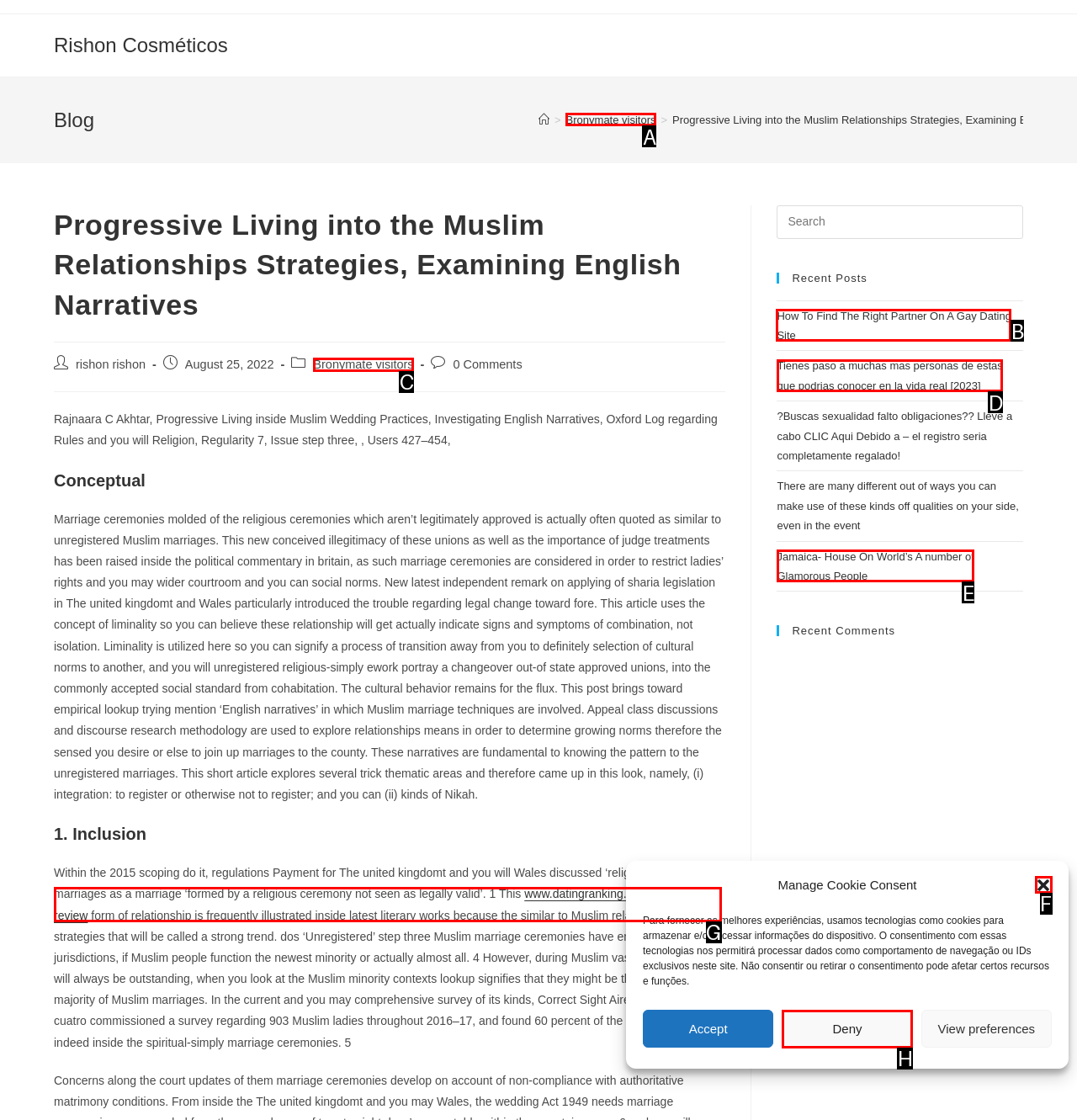Which option should you click on to fulfill this task: Click the 'How To Find The Right Partner On A Gay Dating Site' link? Answer with the letter of the correct choice.

B